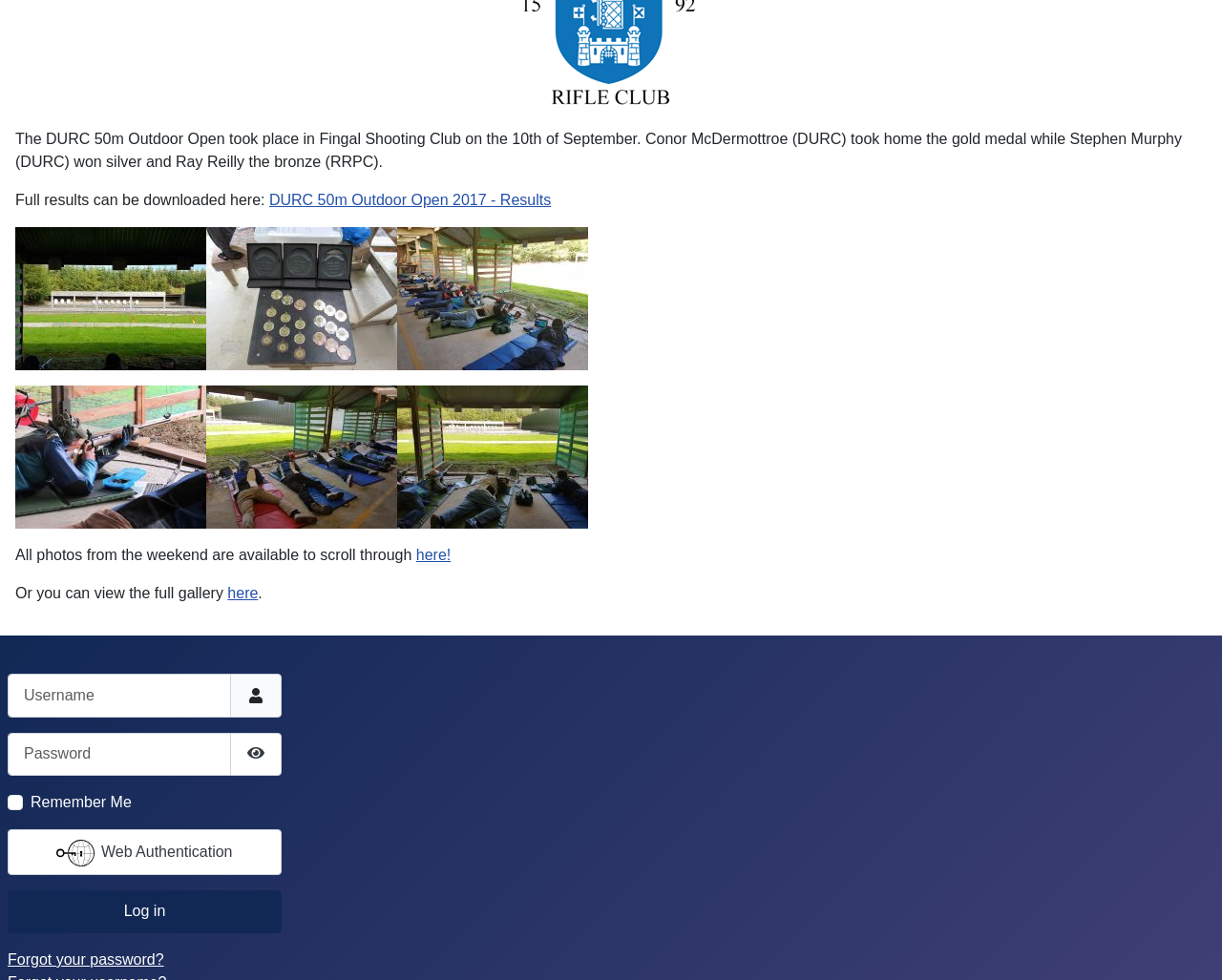Locate the bounding box of the UI element based on this description: "parent_node: Username name="username" placeholder="Username"". Provide four float numbers between 0 and 1 as [left, top, right, bottom].

[0.006, 0.688, 0.189, 0.732]